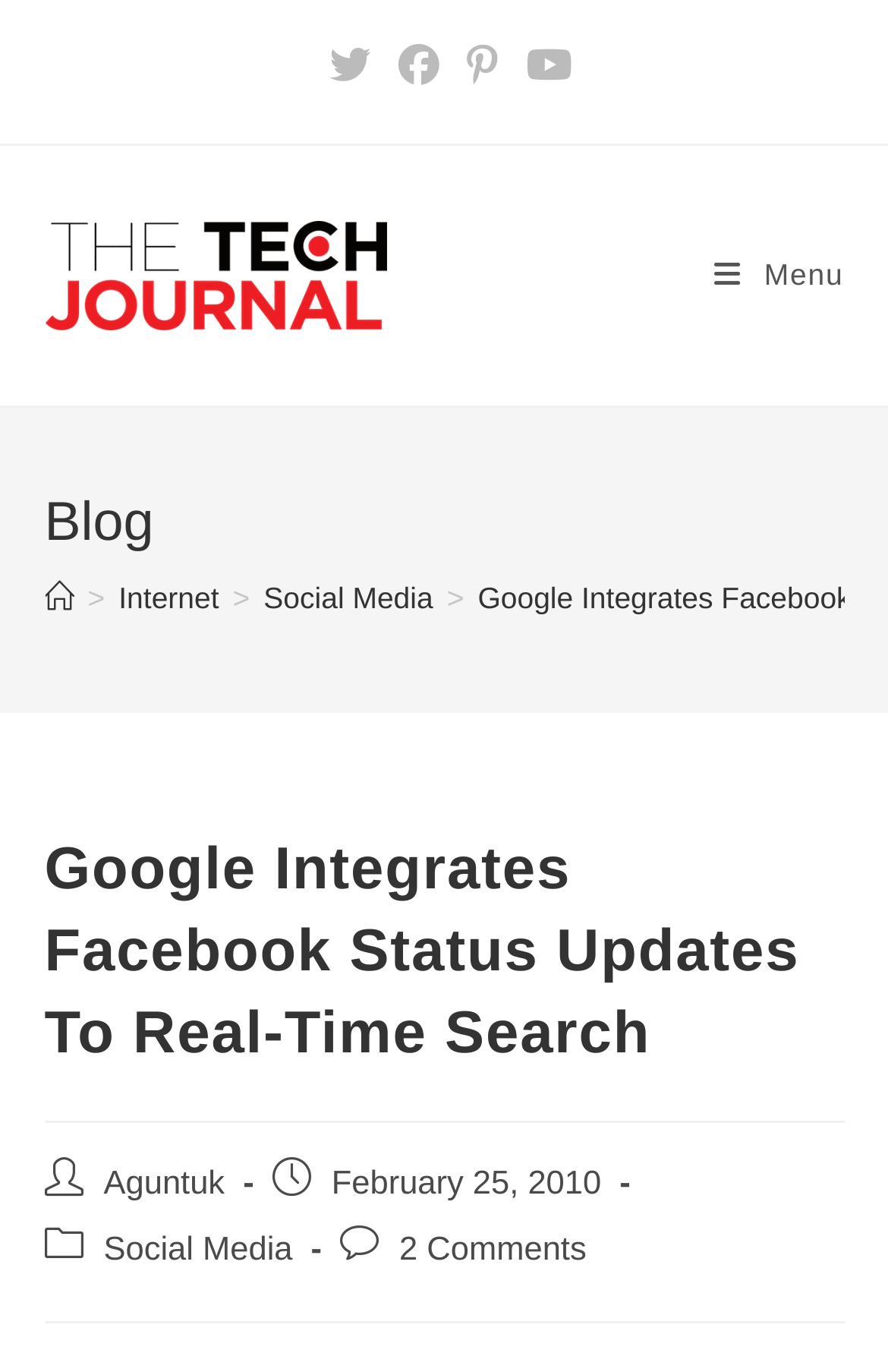Give a detailed overview of the webpage's appearance and contents.

The webpage is about Google integrating Facebook status updates into its real-time search. At the top, there is a list of social links, including X, Facebook, Pinterest, and Youtube, which are evenly spaced and take up most of the width of the page. Below the social links, there is a layout table with a link to "The Tech Journal" on the left, accompanied by an image of the same name. On the right side of the page, there is a link to "Mobile Menu".

The main content of the page is divided into two sections. The top section has a header with a heading "Blog" and a navigation menu with breadcrumbs, showing the path "Home > Internet > Social Media". Below the breadcrumbs, there is a header with a heading that matches the title of the webpage, "Google Integrates Facebook Status Updates To Real-Time Search".

In the lower section, there is information about the post, including the author "Aguntuk", the publication date "February 25, 2010", and the category "Social Media". There is also a link to "2 Comments" at the bottom. Overall, the webpage has a simple and organized layout, with clear headings and concise text.